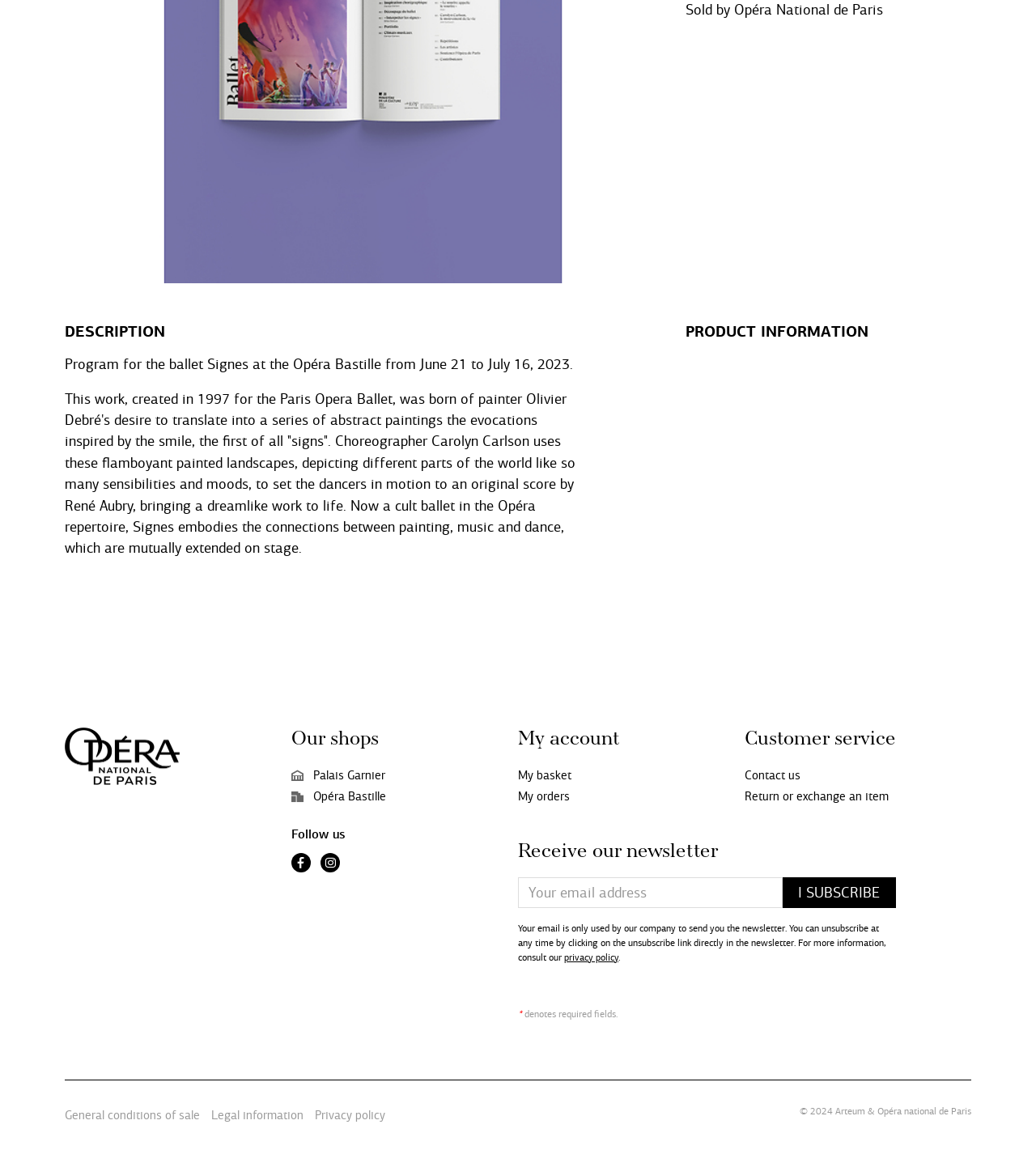Using the provided element description, identify the bounding box coordinates as (top-left x, top-left y, bottom-right x, bottom-right y). Ensure all values are between 0 and 1. Description: title="Instagram"

[0.309, 0.745, 0.328, 0.758]